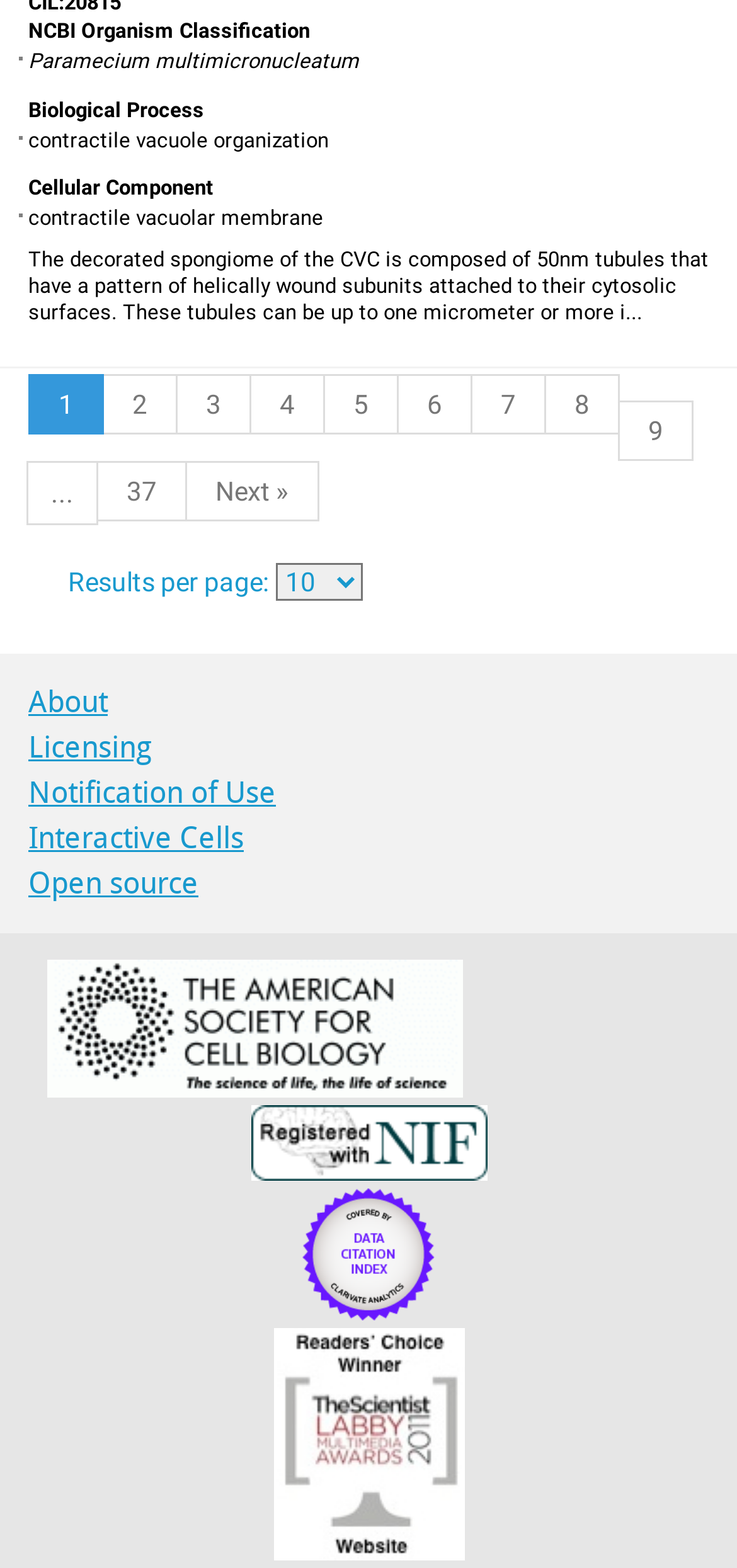Pinpoint the bounding box coordinates of the area that should be clicked to complete the following instruction: "Select 37 results per page". The coordinates must be given as four float numbers between 0 and 1, i.e., [left, top, right, bottom].

[0.131, 0.294, 0.254, 0.332]